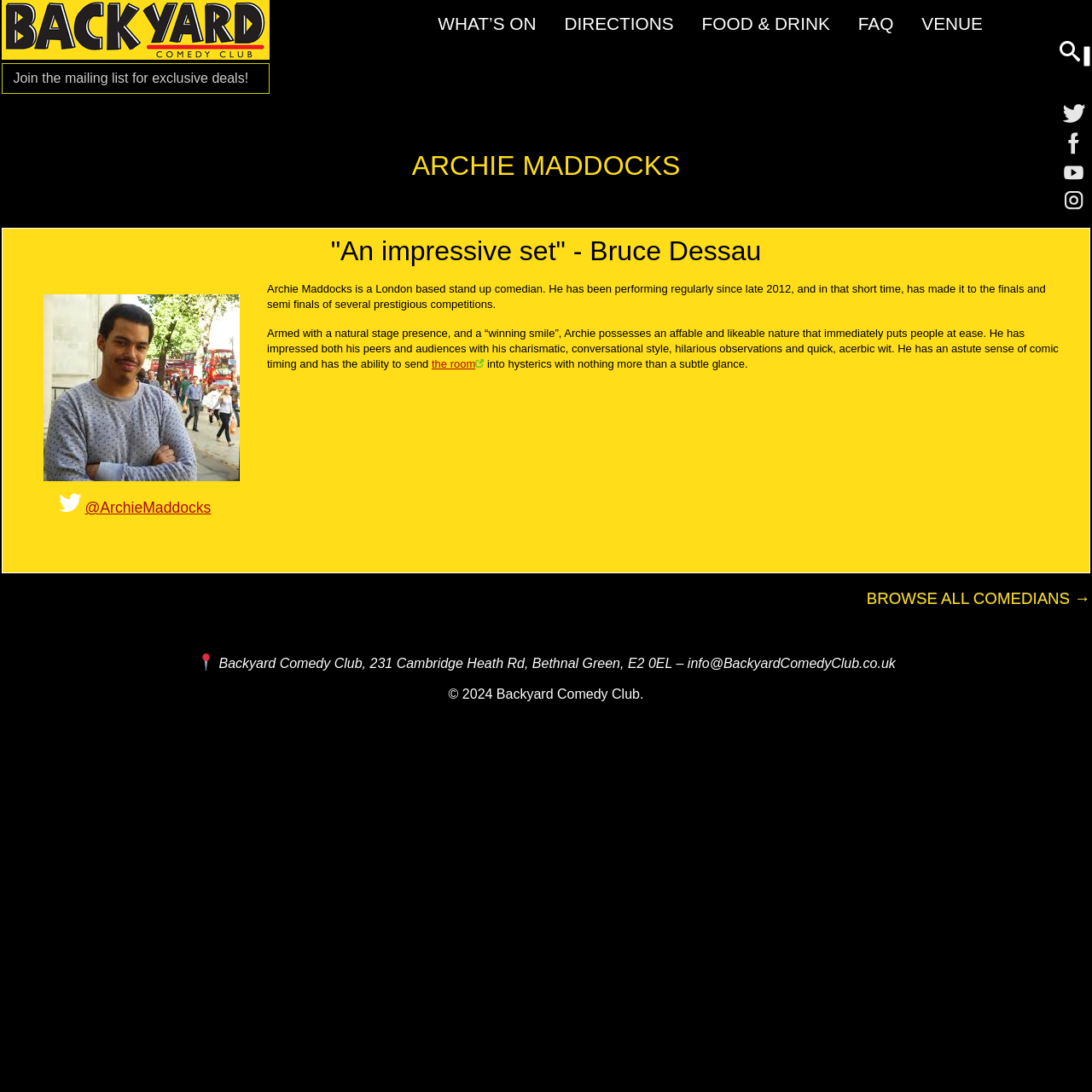Specify the bounding box coordinates of the area that needs to be clicked to achieve the following instruction: "Join the mailing list".

[0.012, 0.065, 0.227, 0.078]